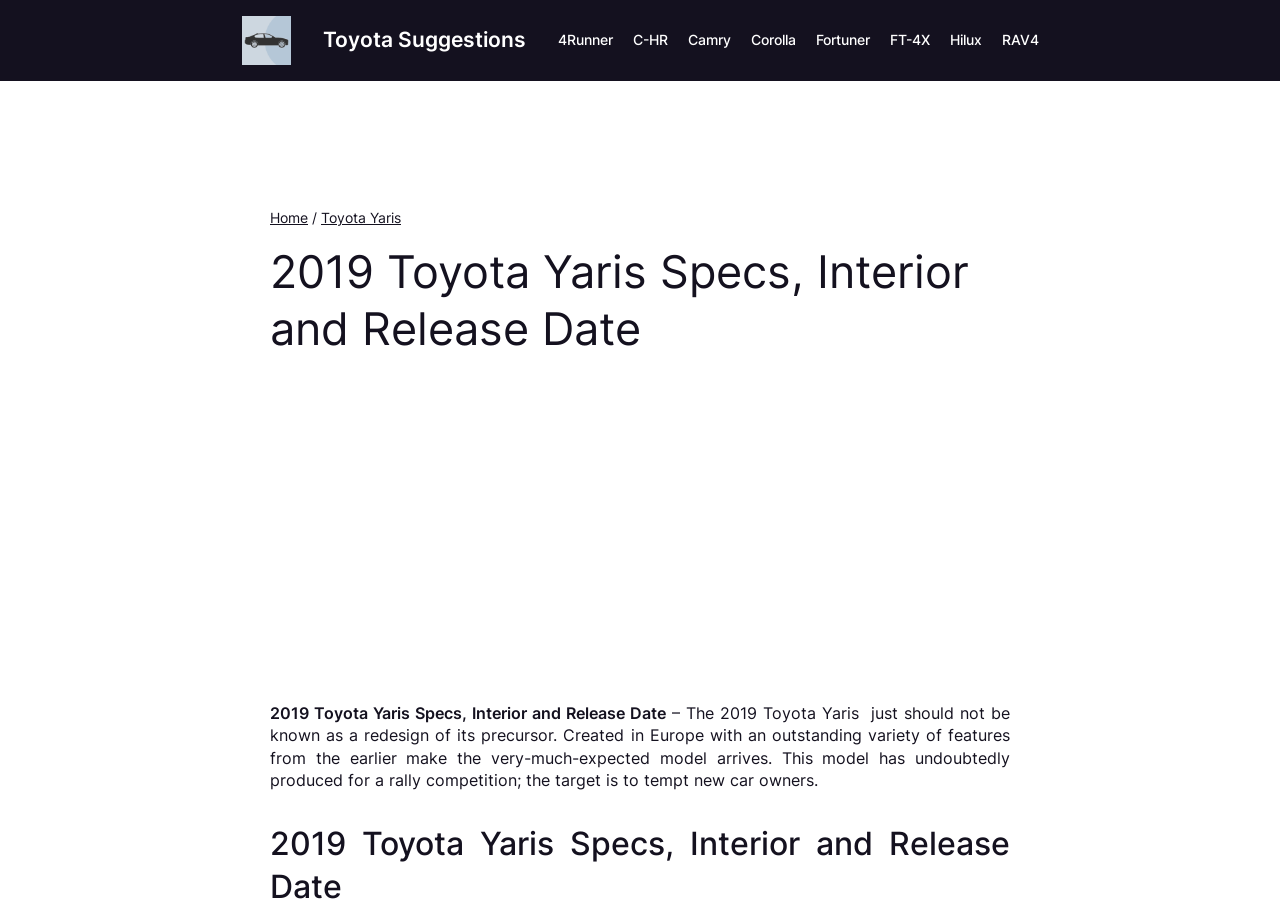Please identify the bounding box coordinates for the region that you need to click to follow this instruction: "Visit 4Runner page".

[0.436, 0.034, 0.479, 0.056]